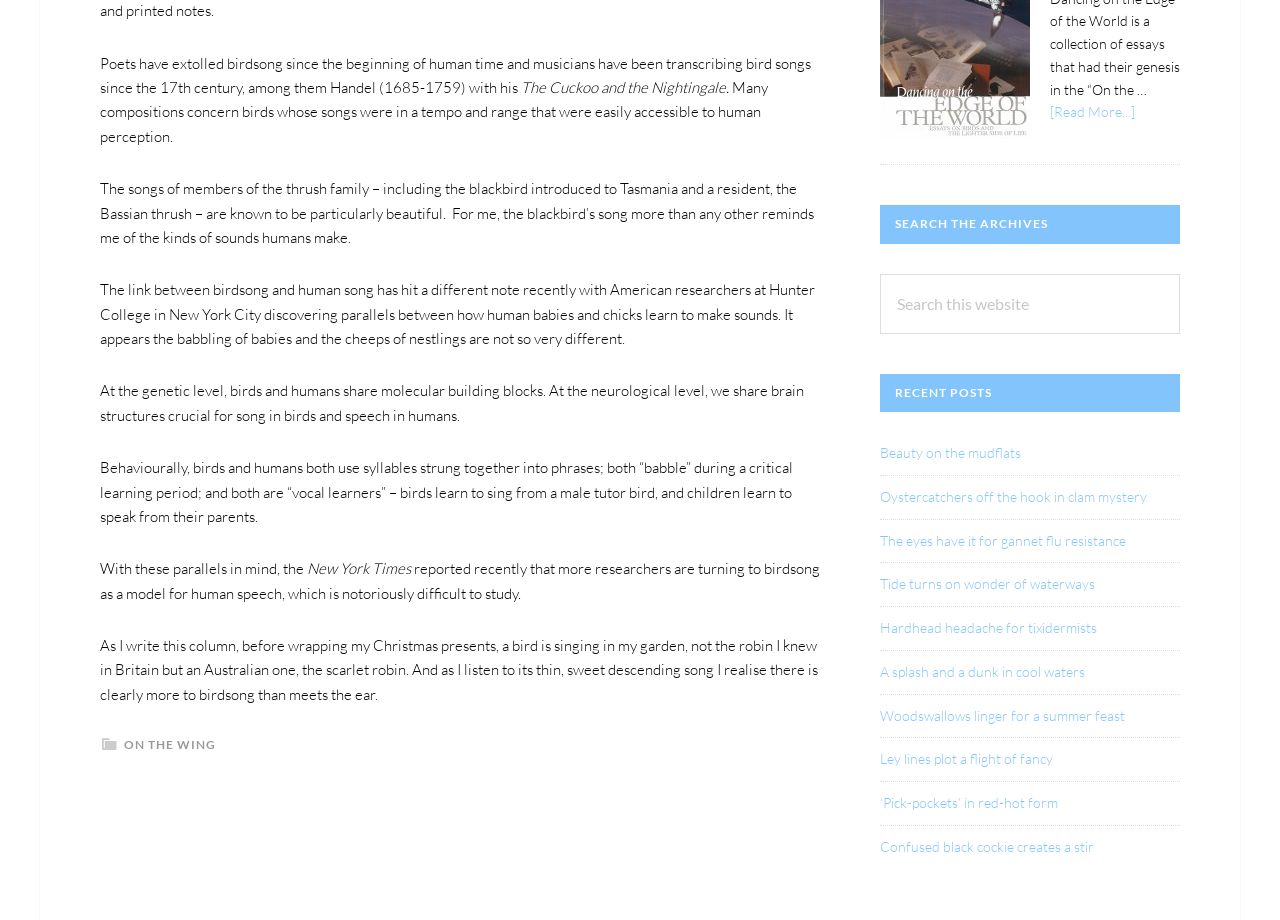Identify the bounding box coordinates of the area you need to click to perform the following instruction: "Visit the page about beauty on the mudflats".

[0.688, 0.483, 0.798, 0.501]